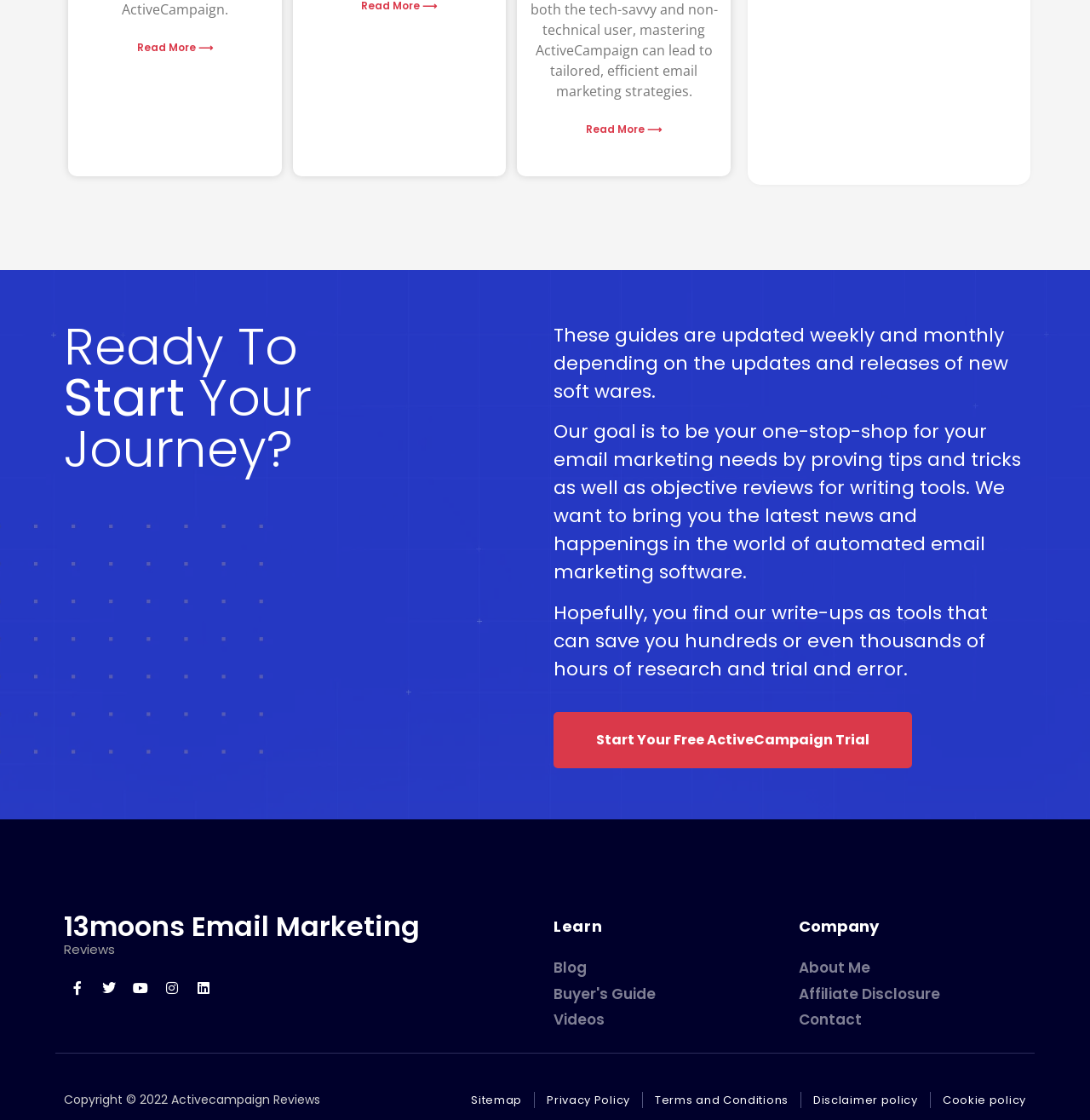Using the given description, provide the bounding box coordinates formatted as (top-left x, top-left y, bottom-right x, bottom-right y), with all values being floating point numbers between 0 and 1. Description: Terms and Conditions

[0.601, 0.975, 0.723, 0.989]